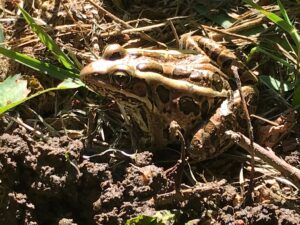Depict the image with a detailed narrative.

This image features a Pickerel Frog, a species known for its distinctive appearance characterized by a combination of brown and gold coloration, along with dark spots on its back. The frog is perched amidst a natural setting, surrounded by grass and earth, indicative of its habitat near vernal pools or wetlands. Pickerel Frogs are typically found in regions where they can thrive in moist environments, and they are known for their role in the ecosystem as both predator and prey. The photo captures the intricate details of the frog’s markings and texture against the backdrop of soil and vegetation, highlighting the beauty and complexity of amphibian life in springtime.